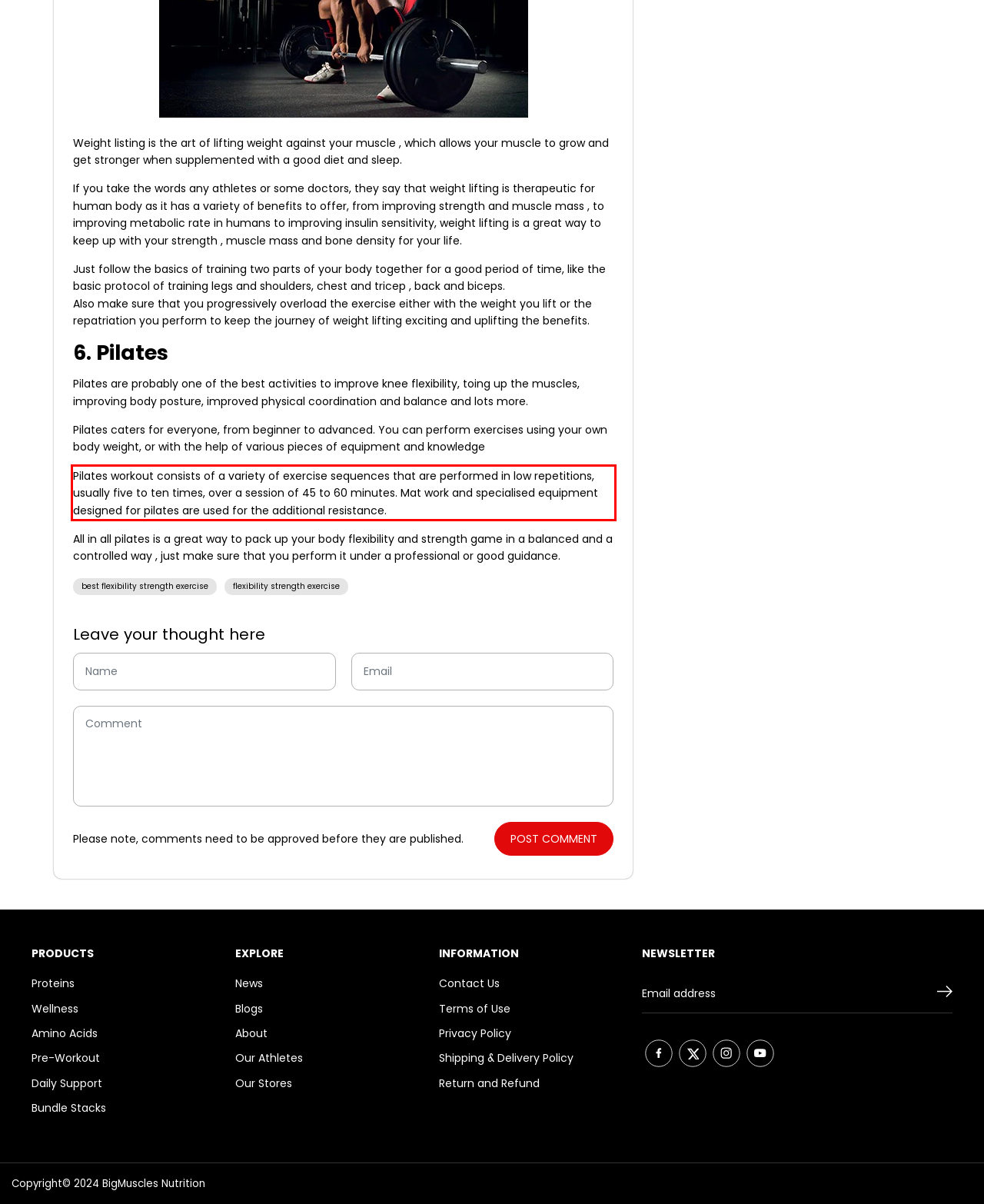Please identify and extract the text content from the UI element encased in a red bounding box on the provided webpage screenshot.

Pilates workout consists of a variety of exercise sequences that are performed in low repetitions, usually five to ten times, over a session of 45 to 60 minutes. Mat work and specialised equipment designed for pilates are used for the additional resistance.